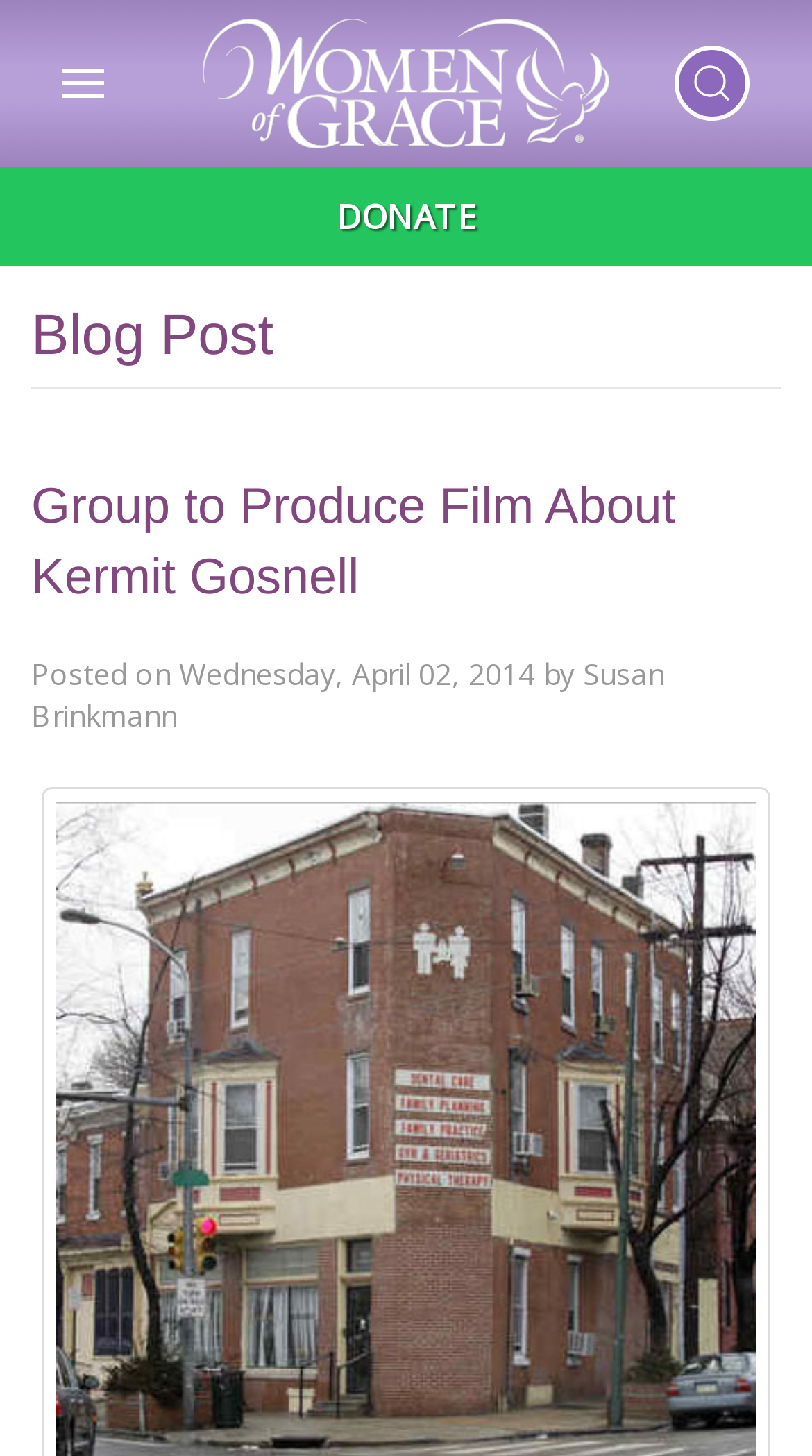Give a complete and precise description of the webpage's appearance.

The webpage appears to be a blog post from "Women of Grace" with a focus on a specific article. At the top left, there is a small link with an accompanying image. To the right of this link, the "Women of Grace Logo" is prominently displayed. On the top right, there is another link with an image.

Below the logo, a prominent heading "Blog Post" is centered, with a subheading "Group to Produce Film About Kermit Gosnell" underneath. The article's metadata is displayed below, including the posting date "Wednesday, April 02, 2014" and the author "Susan Brinkmann".

At the very top of the page, a "DONATE" link spans the entire width, serving as a call-to-action. The overall layout suggests a simple and clean design, with a focus on presenting the blog post's content.